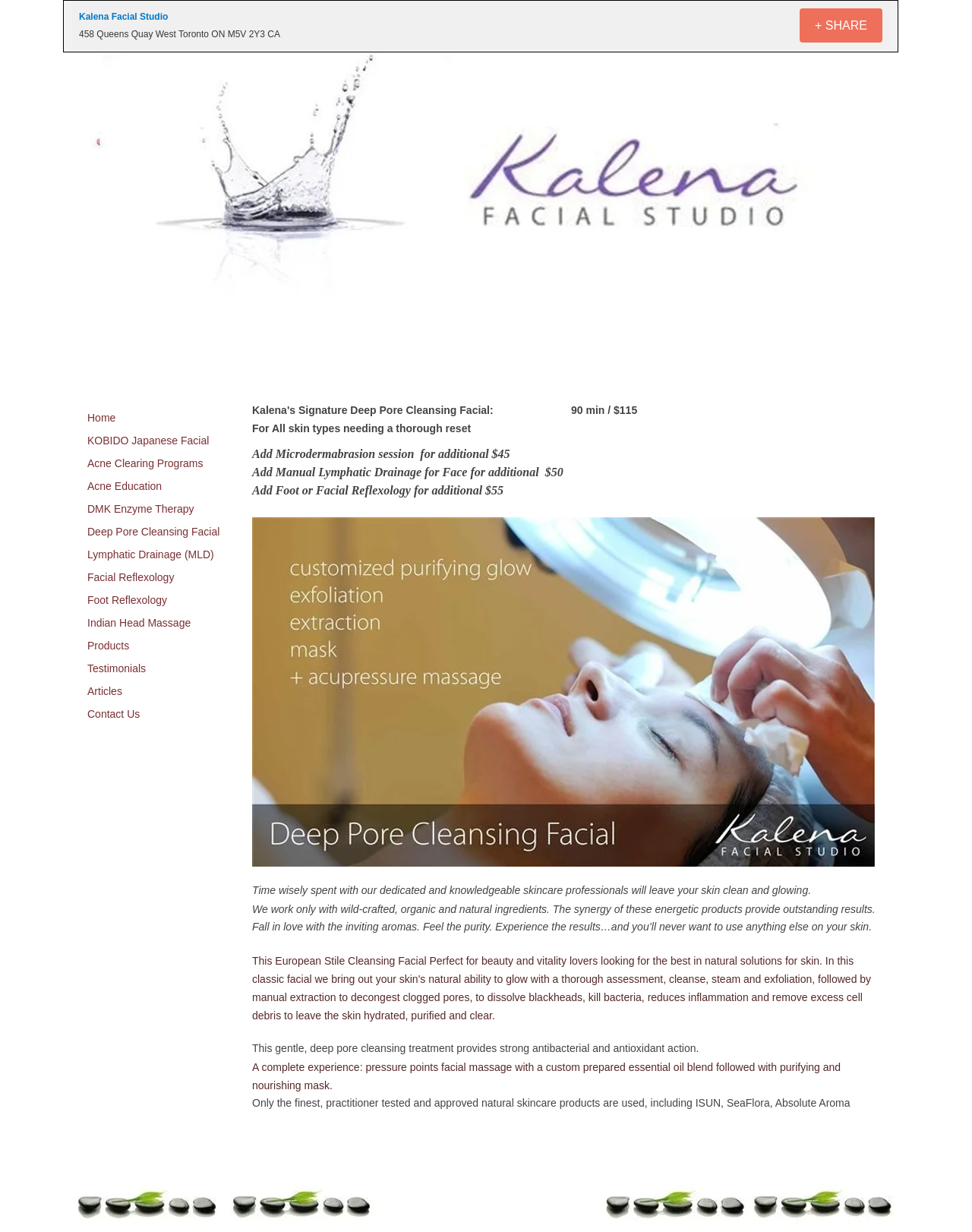Identify the bounding box of the UI component described as: "Deep Pore Cleansing Facial".

[0.082, 0.424, 0.234, 0.44]